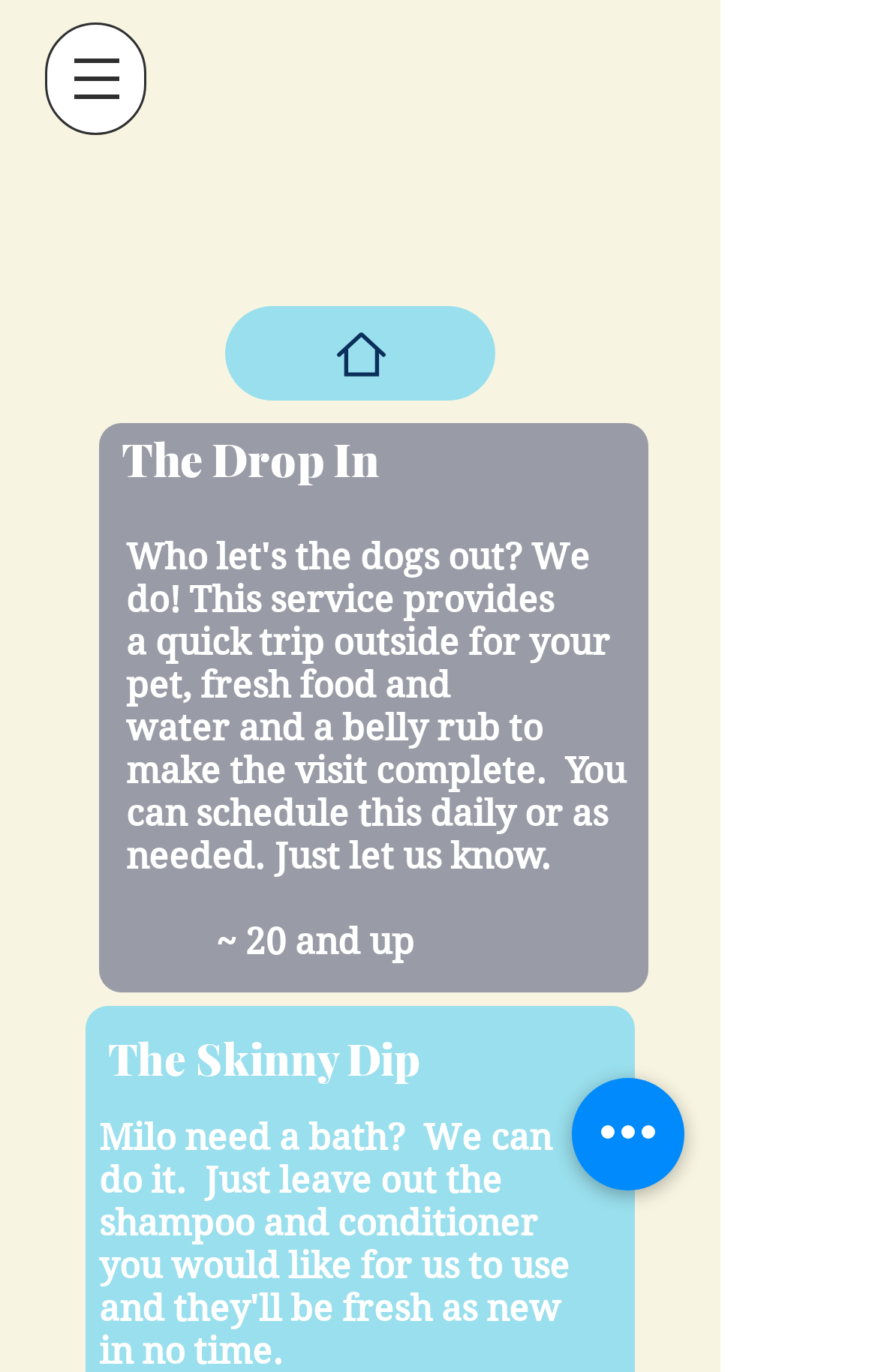What is the purpose of the 'Quick actions' button?
Can you provide a detailed and comprehensive answer to the question?

I found a button element with the text 'Quick actions'. The purpose of this button is likely to provide quick access to frequently used actions or features on the website.